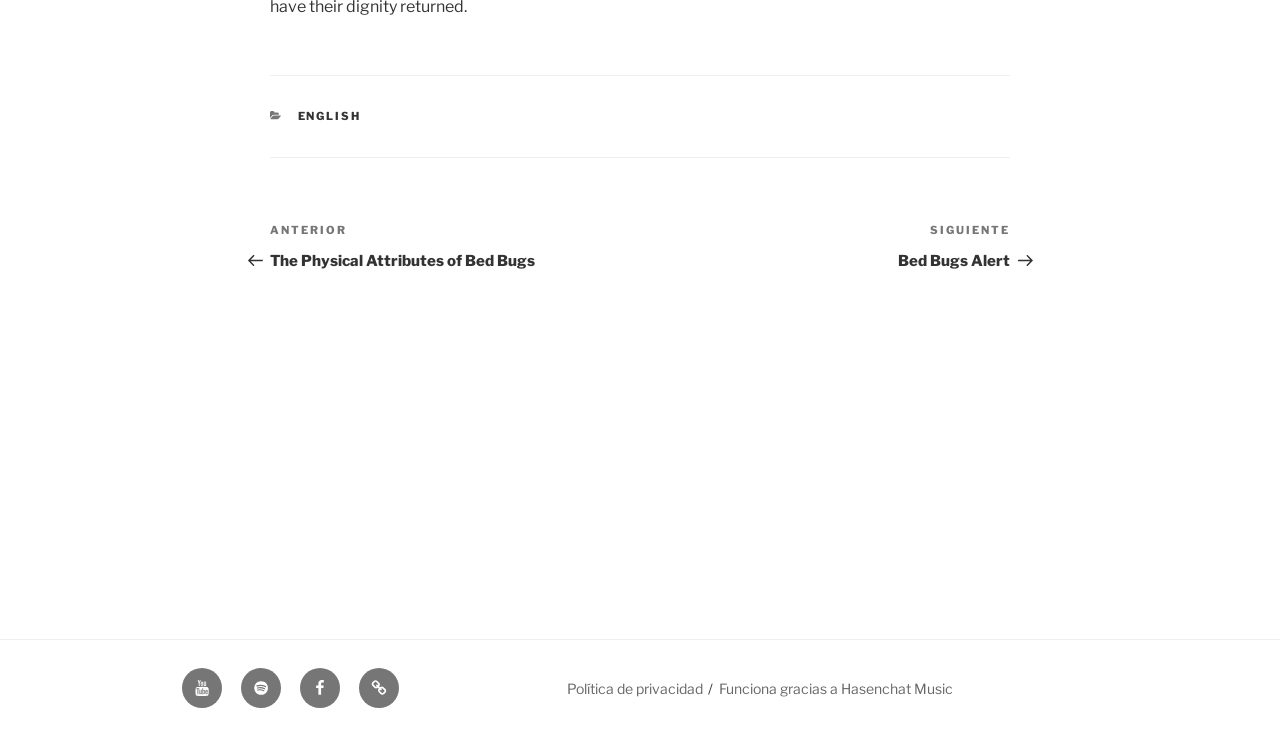How many social media links are in the footer?
Using the visual information from the image, give a one-word or short-phrase answer.

3